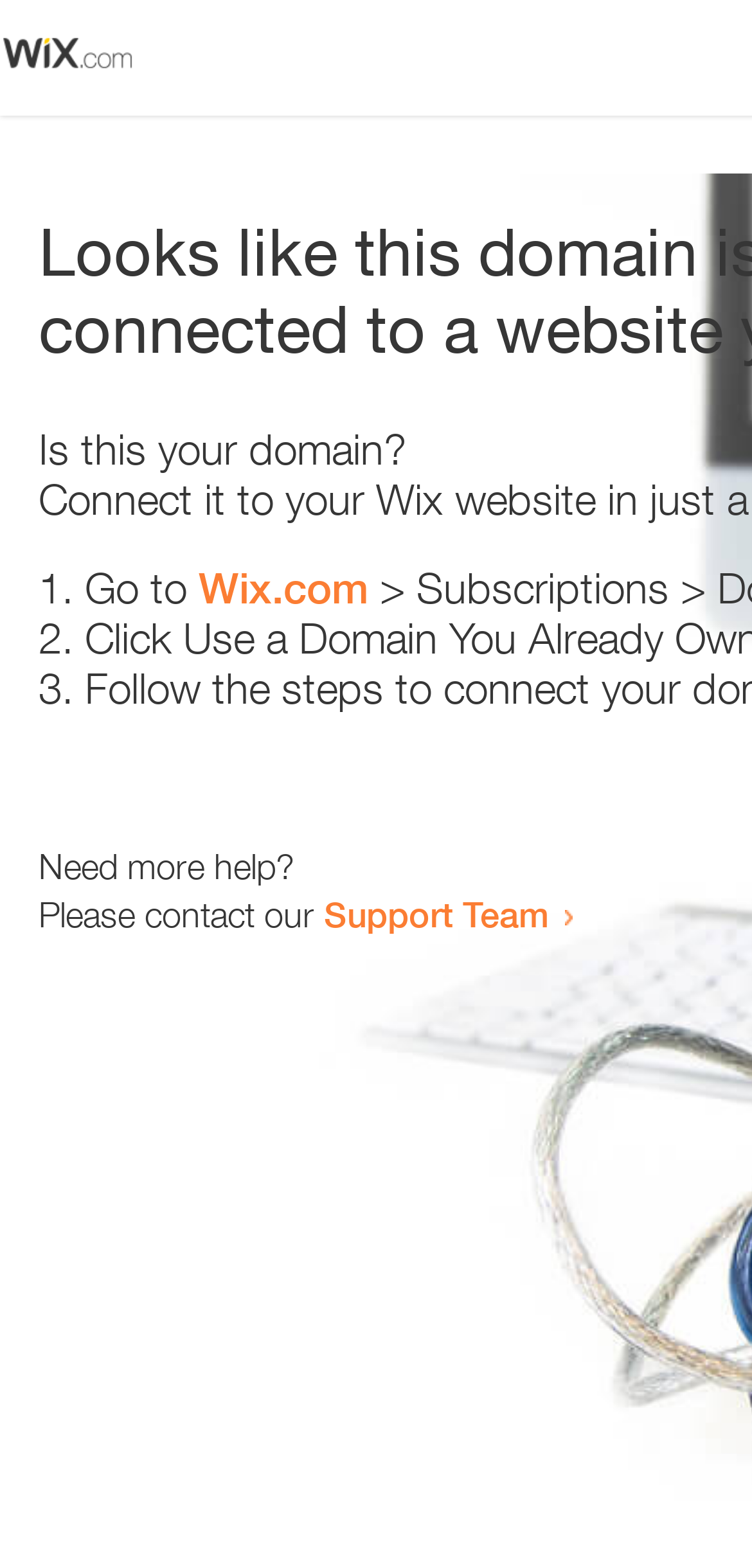Determine the bounding box for the described HTML element: "Wix.com". Ensure the coordinates are four float numbers between 0 and 1 in the format [left, top, right, bottom].

[0.264, 0.359, 0.49, 0.391]